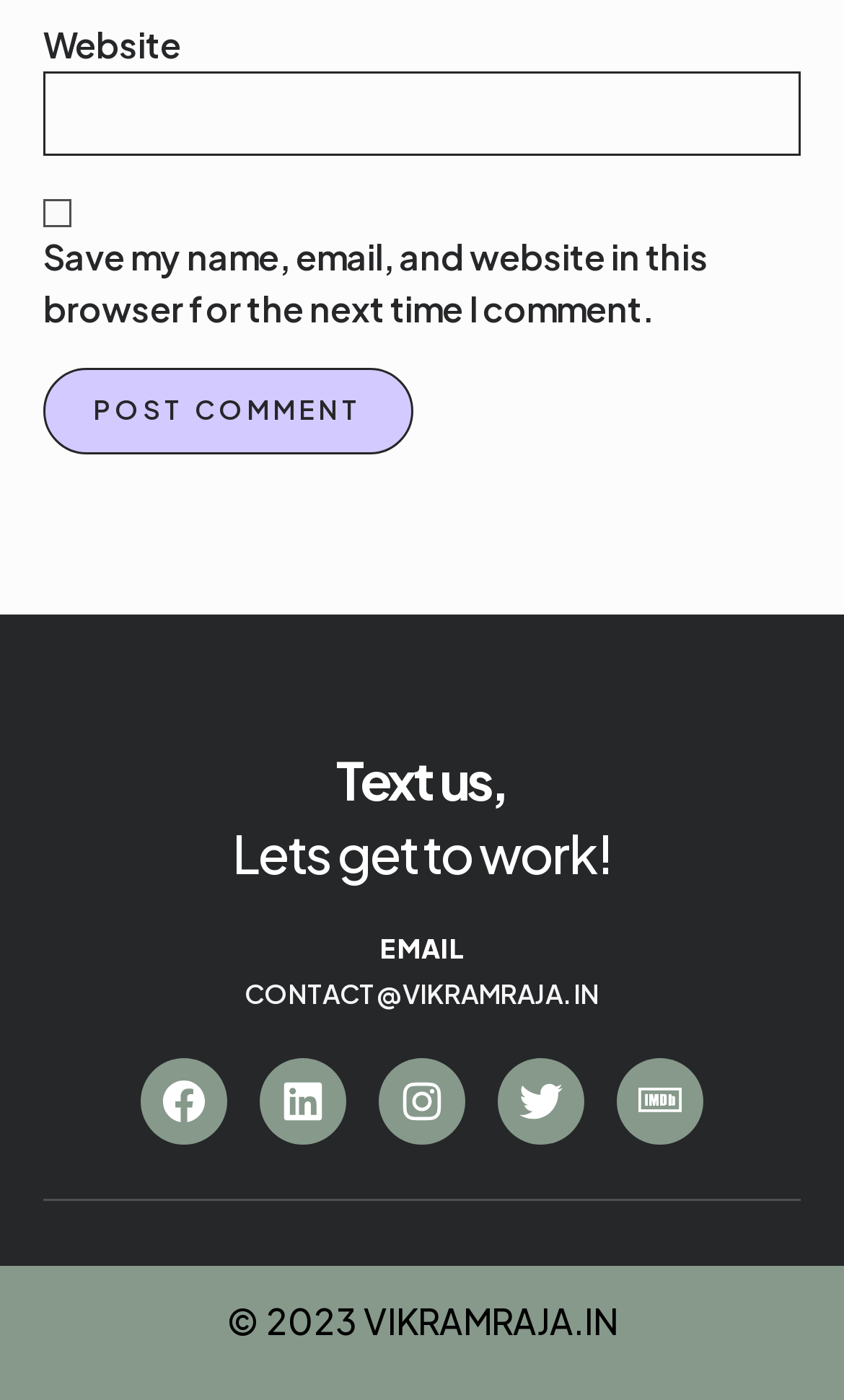What is the year of copyright?
Can you provide a detailed and comprehensive answer to the question?

The year of copyright can be found at the bottom of the webpage, which is '© 2023 VIKRAMRAJA.IN'.